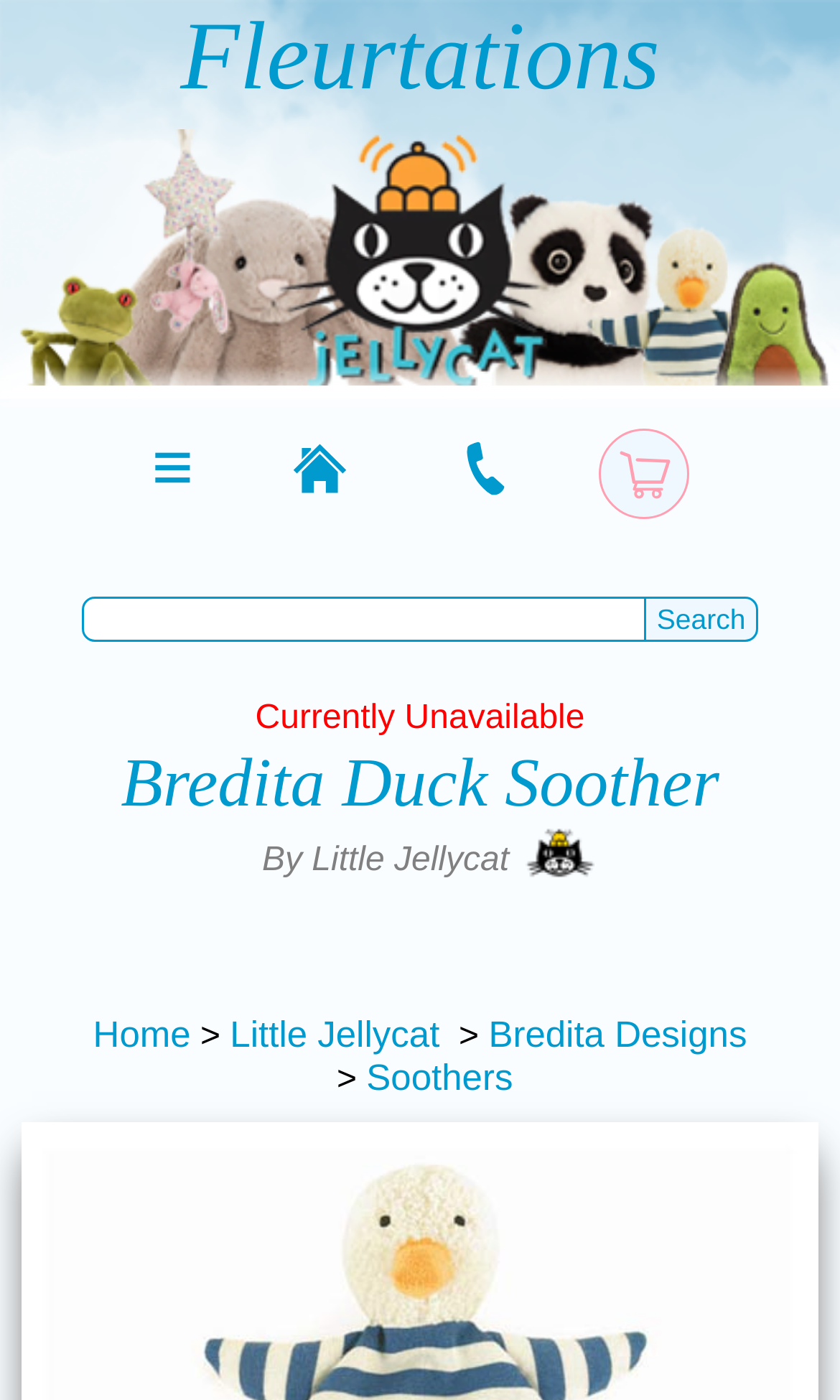Please specify the bounding box coordinates of the clickable region necessary for completing the following instruction: "Search for products". The coordinates must consist of four float numbers between 0 and 1, i.e., [left, top, right, bottom].

[0.767, 0.426, 0.903, 0.458]